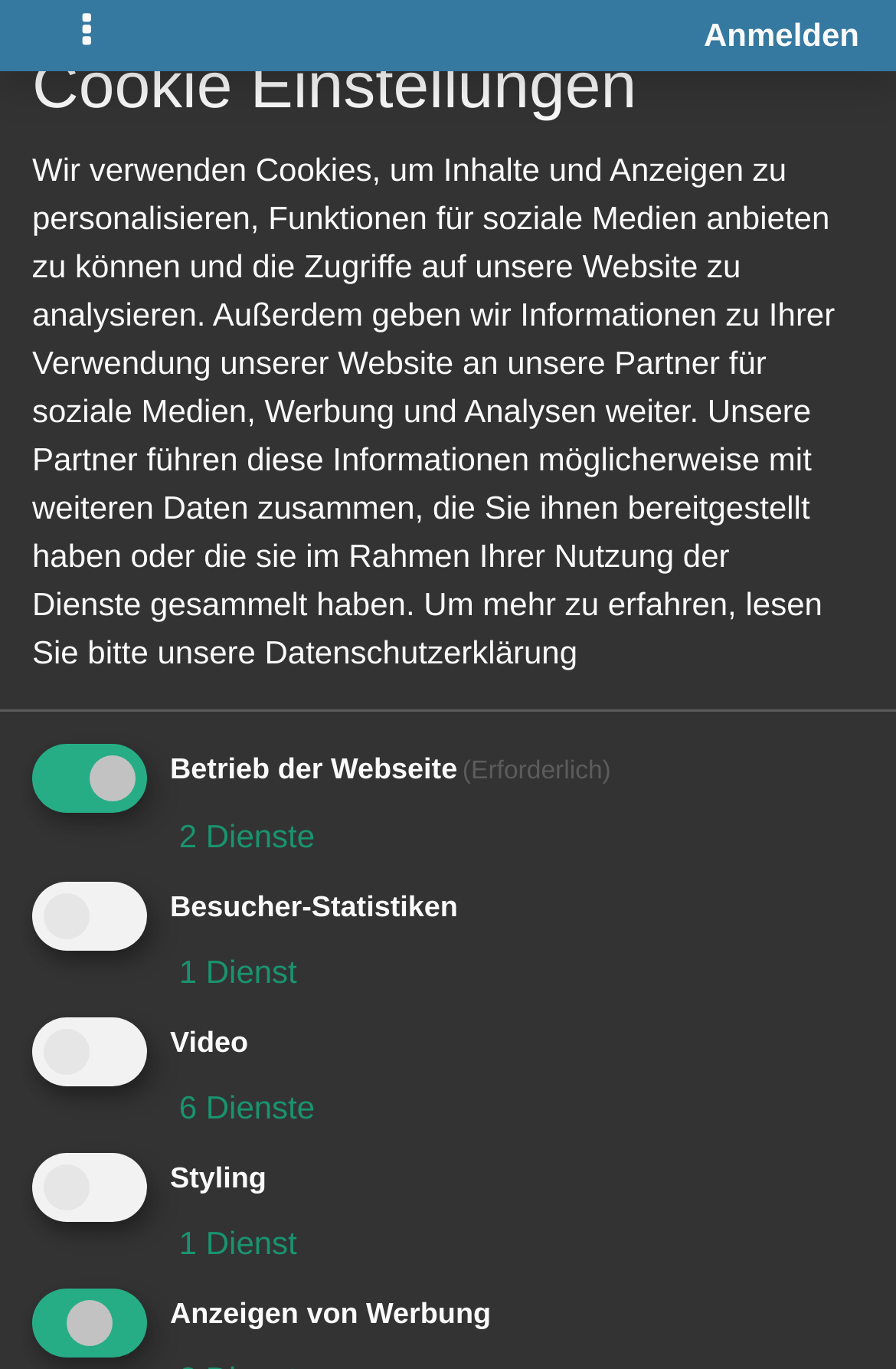Pinpoint the bounding box coordinates of the clickable area necessary to execute the following instruction: "View user profile". The coordinates should be given as four float numbers between 0 and 1, namely [left, top, right, bottom].

[0.212, 0.589, 0.524, 0.623]